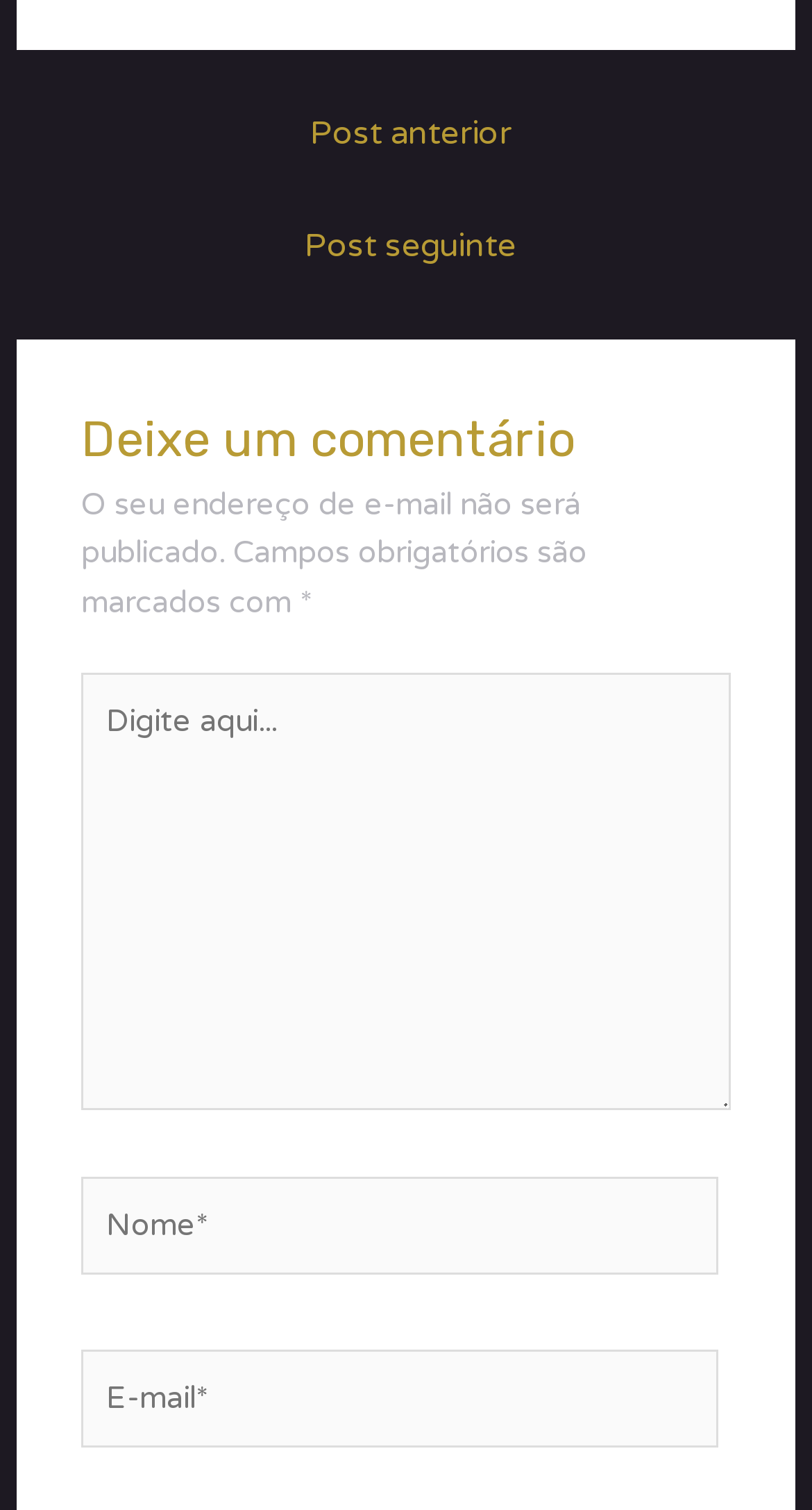Using the provided element description: "parent_node: Nome* name="author" placeholder="Nome*"", identify the bounding box coordinates. The coordinates should be four floats between 0 and 1 in the order [left, top, right, bottom].

[0.1, 0.779, 0.885, 0.845]